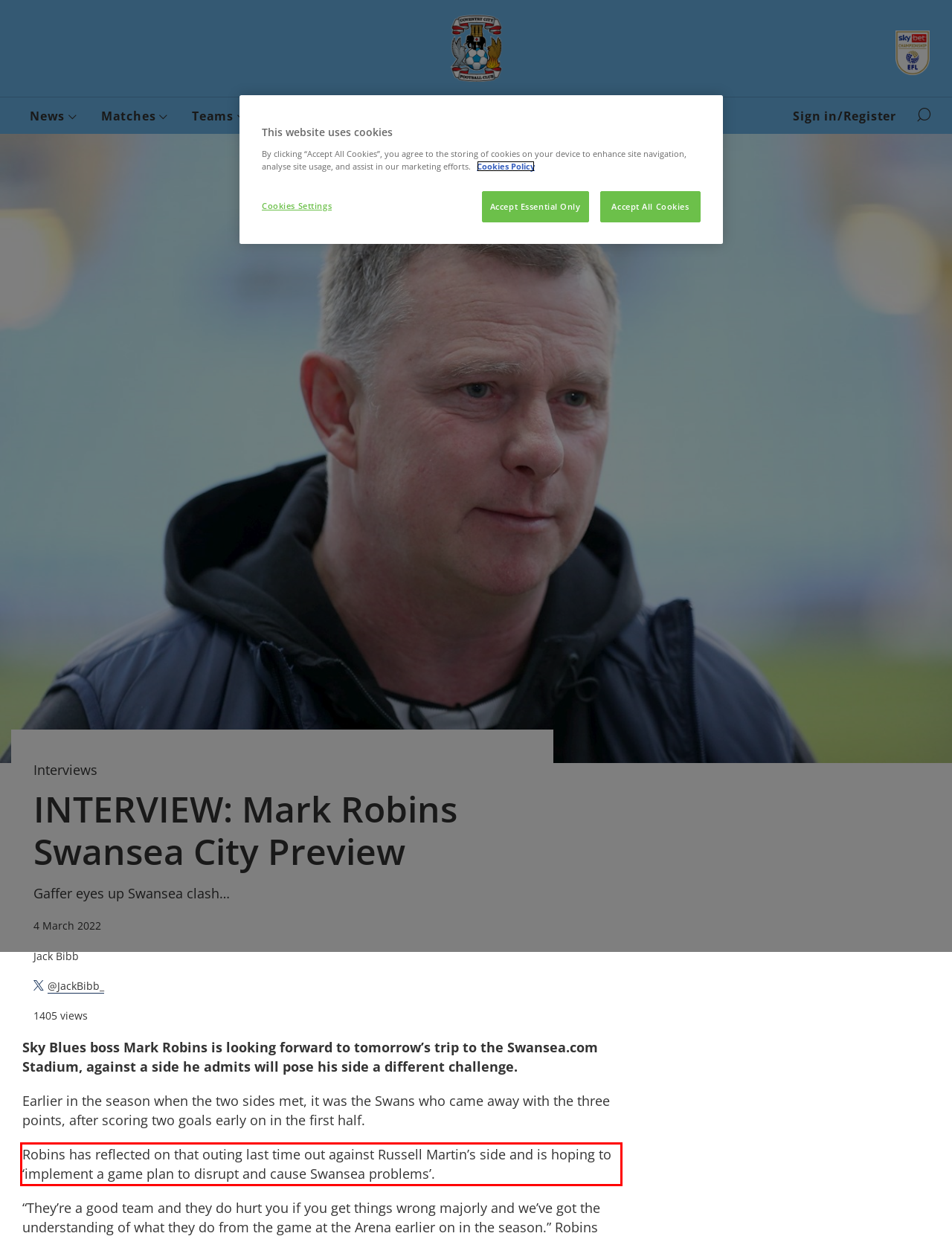Within the screenshot of the webpage, locate the red bounding box and use OCR to identify and provide the text content inside it.

Robins has reflected on that outing last time out against Russell Martin’s side and is hoping to ‘implement a game plan to disrupt and cause Swansea problems’.